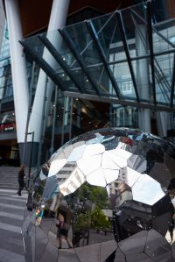Offer an in-depth description of the image shown.

This captivating image features a reflective stainless steel sculpture titled "Tide," located in the vibrant Brisbane CBD. The artwork resembles a large sphere composed of hexagonal facets, which creates a distorted mirror effect, capturing the dynamic surroundings and ever-changing Queensland sky. In the foreground, the polished surface of the sculpture reflects the activity and architecture of the area, inviting viewers to engage with their own image against the backdrop of the bustling environment.

The sculpture serves as both a focal point in the open piazza and a portal, encouraging contemplation of one's relationship with nature and self. The reflections shift as one moves closer, revealing the subtle intricacies of the artwork and offering a deeper connection to the architectural landscape and the essence of the river nearby. This concept extends to the hidden LED lighting within the inner sphere, which illuminates more intensely with the tides of the Brisbane River, bridging the gap between the tangible and intangible, solid and fluid.